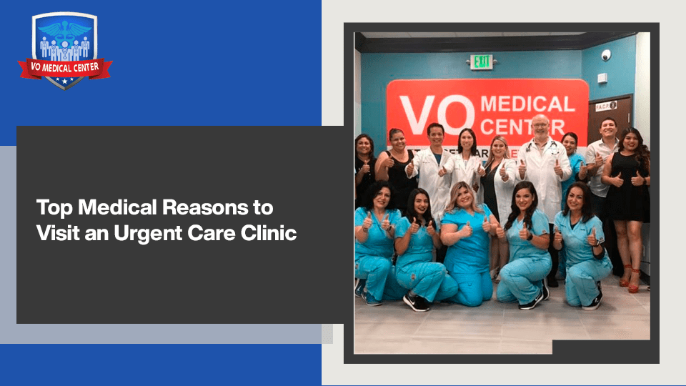Examine the screenshot and answer the question in as much detail as possible: What type of medical conditions does the clinic focus on?

The accompanying text 'Top Medical Reasons to Visit an Urgent Care Clinic' emphasizes the clinic's focus on providing accessible healthcare services for non-life-threatening conditions, implying that the clinic is equipped to handle such cases.